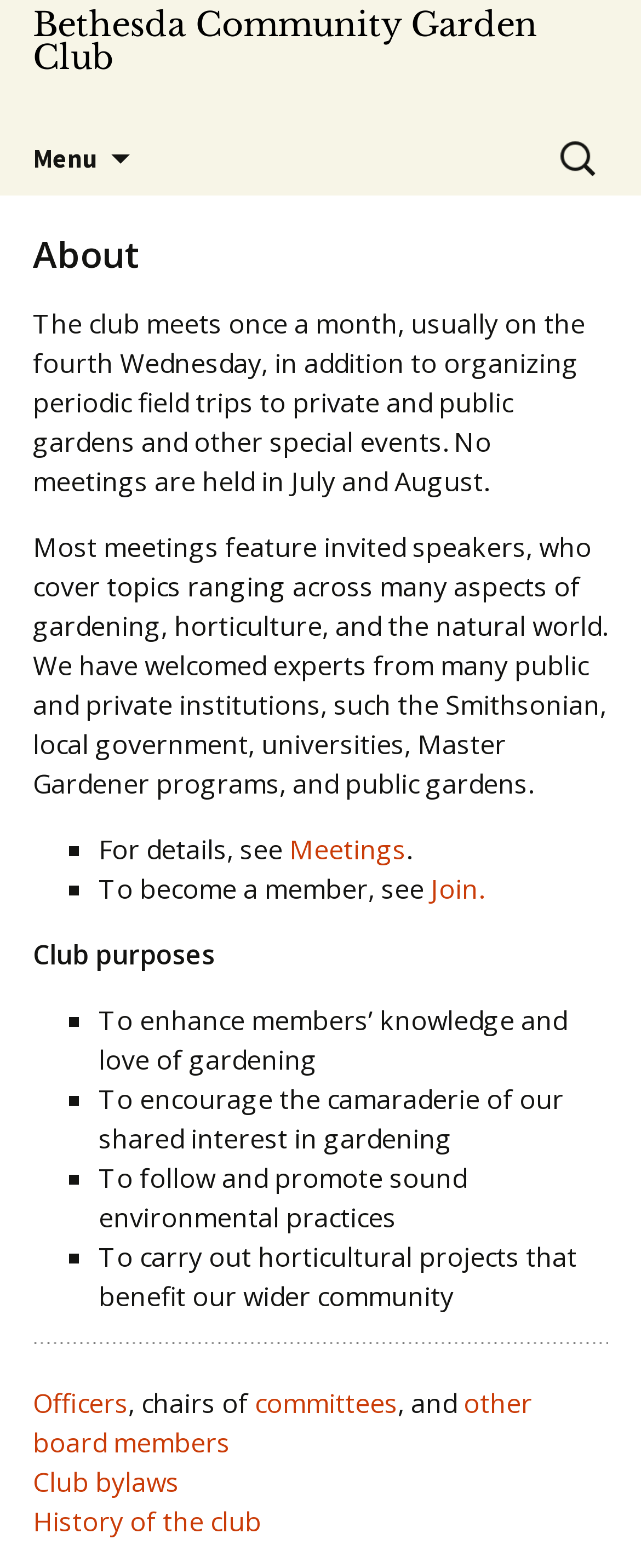Please identify the coordinates of the bounding box for the clickable region that will accomplish this instruction: "Read about 'Meetings'".

[0.451, 0.53, 0.633, 0.553]